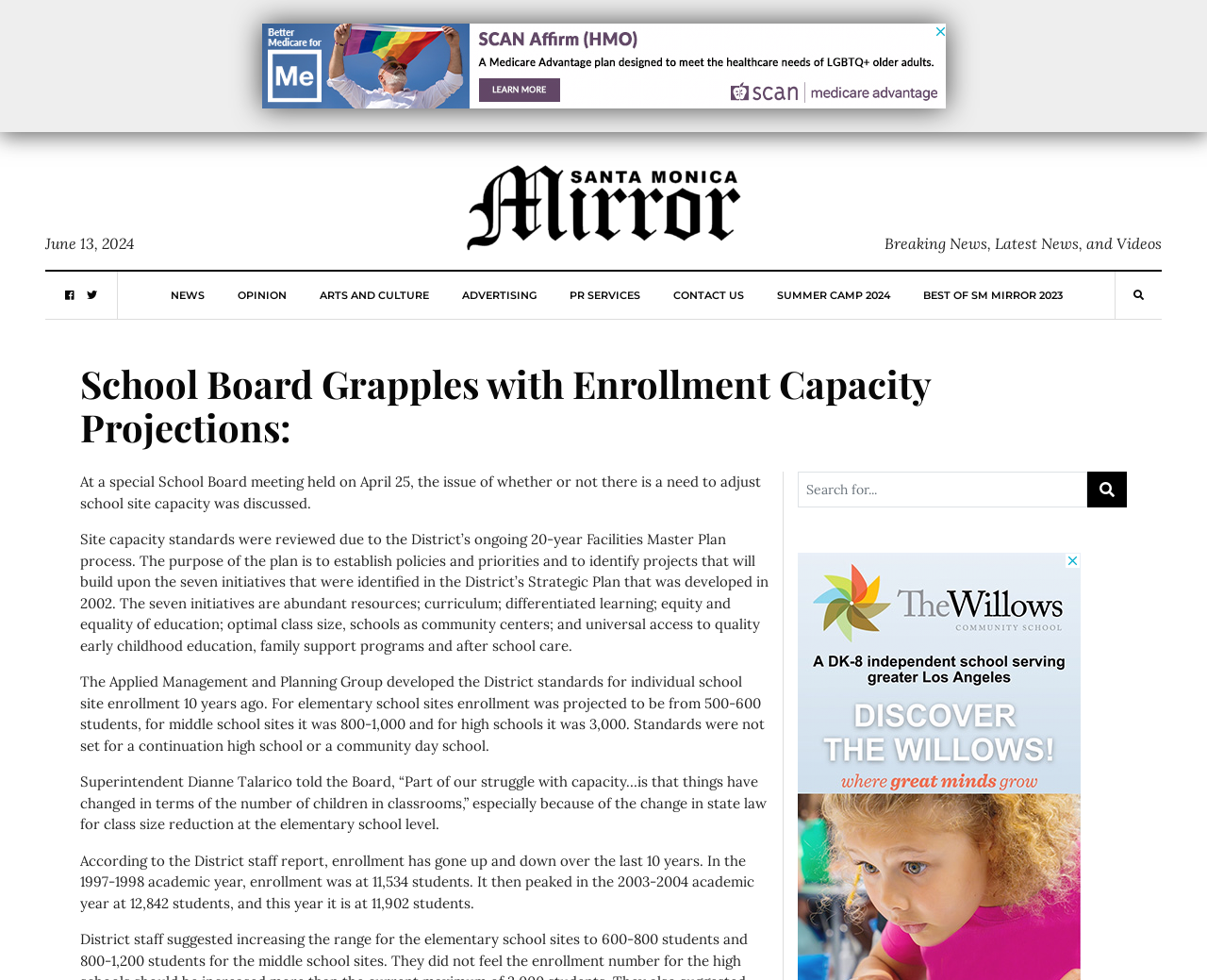Provide a thorough description of the webpage you see.

The webpage appears to be a news article from the SM Mirror, with a focus on a special School Board meeting discussing enrollment capacity projections. At the top of the page, there is an advertisement iframe taking up a significant portion of the screen. Below the advertisement, there is a link to the SM Mirror website, accompanied by an image of the SM Mirror logo.

To the left of the logo, there is a date displayed as "June 13, 2024". On the right side of the page, there is a horizontal menu with links to various sections, including "NEWS", "OPINION", "ARTS AND CULTURE", "ADVERTISING", "PR SERVICES", "CONTACT US", "SUMMER CAMP 2024", and "BEST OF SM MIRROR 2023".

The main content of the article begins below the menu, with a heading that reads "School Board Grapples with Enrollment Capacity Projections:". The article discusses the School Board meeting, where the issue of adjusting school site capacity was discussed in relation to the District's ongoing 20-year Facilities Master Plan process. The article provides details about the plan's purpose, the seven initiatives identified in the District's Strategic Plan, and the standards for individual school site enrollment.

There are four paragraphs of text in the article, which provide quotes from Superintendent Dianne Talarico and discuss the changes in enrollment over the last 10 years. At the bottom of the article, there is a search bar with a searchbox and a button.